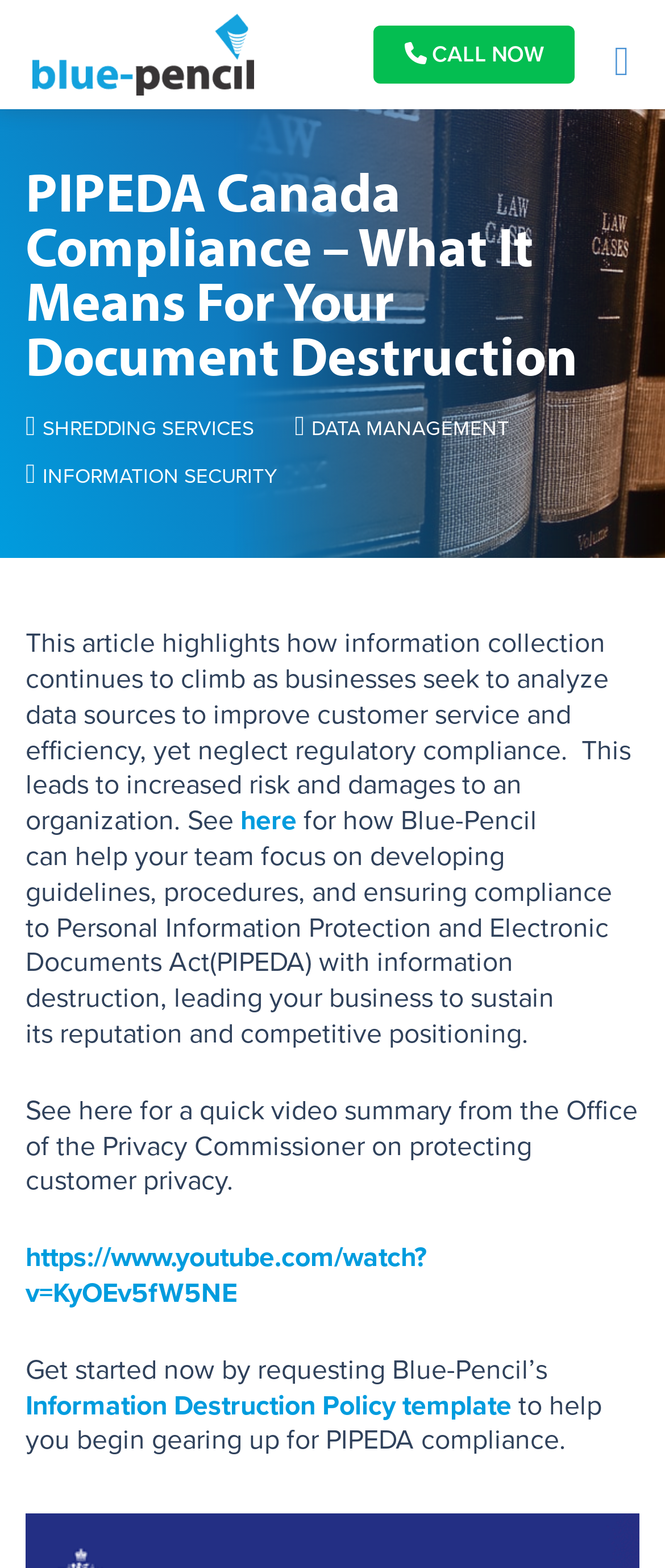Given the element description, predict the bounding box coordinates in the format (top-left x, top-left y, bottom-right x, bottom-right y). Make sure all values are between 0 and 1. Here is the element description: Information Security

[0.038, 0.294, 0.418, 0.312]